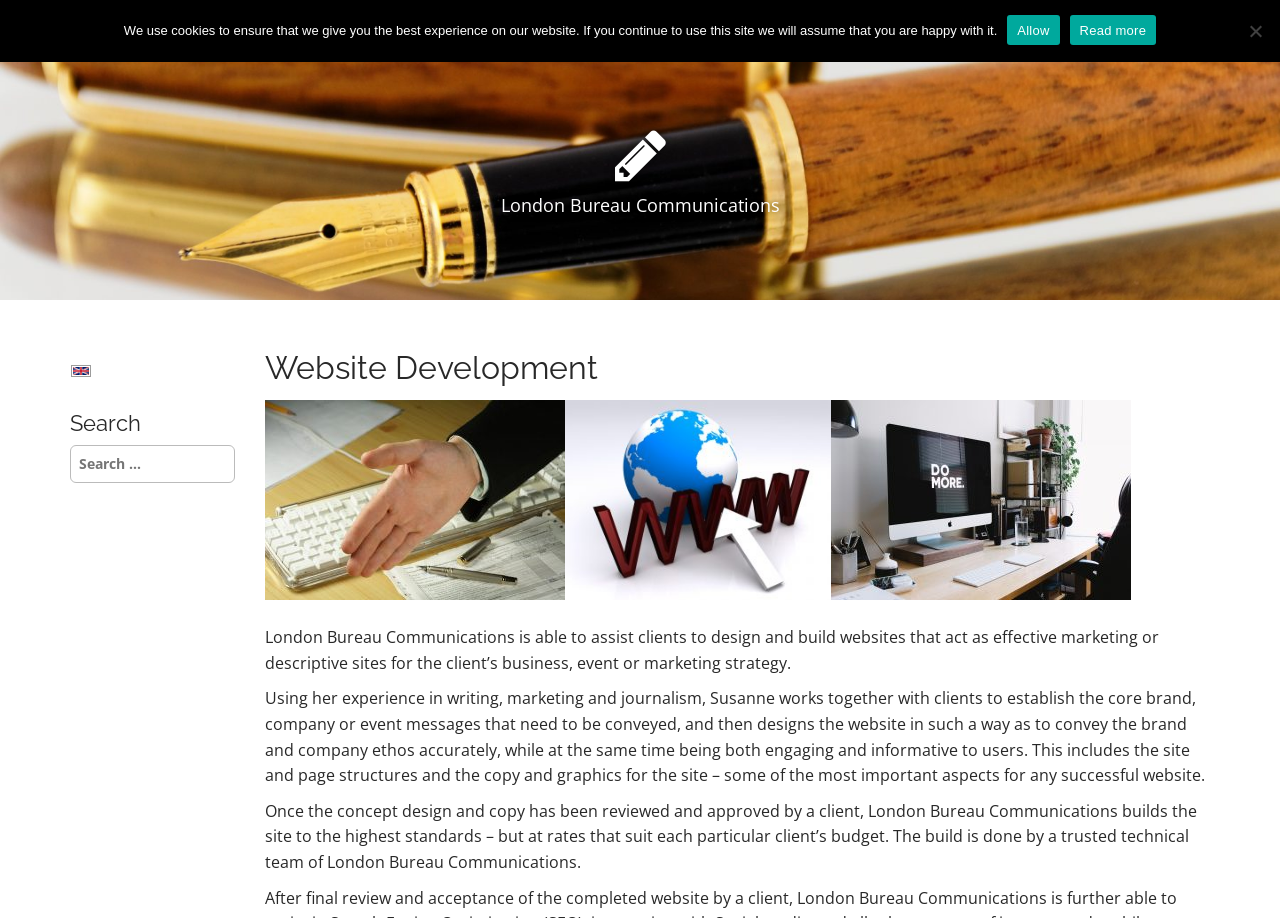Please locate the bounding box coordinates of the region I need to click to follow this instruction: "Go to Editorial Services".

[0.119, 0.0, 0.243, 0.054]